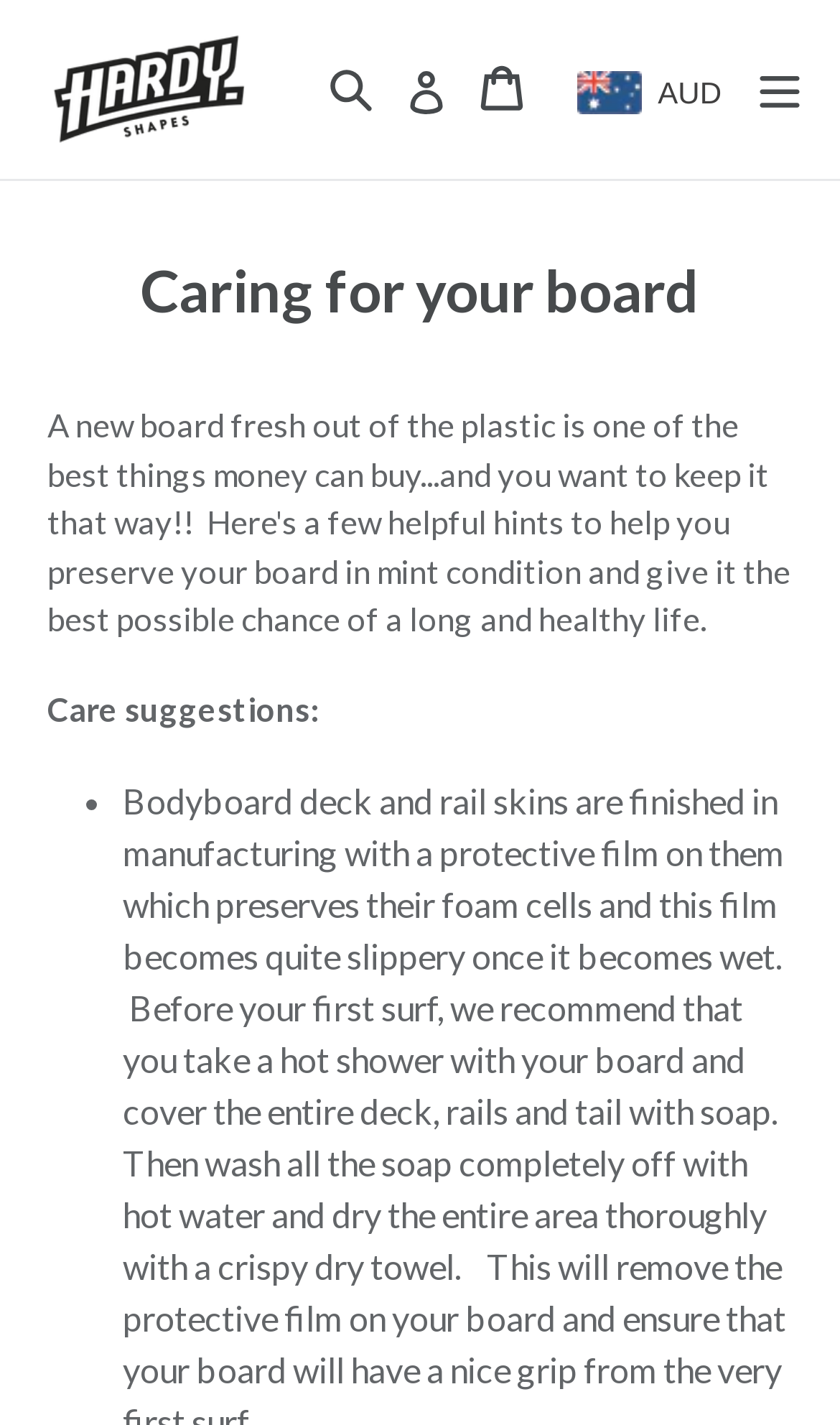Give a one-word or phrase response to the following question: What is the first care suggestion?

Not provided